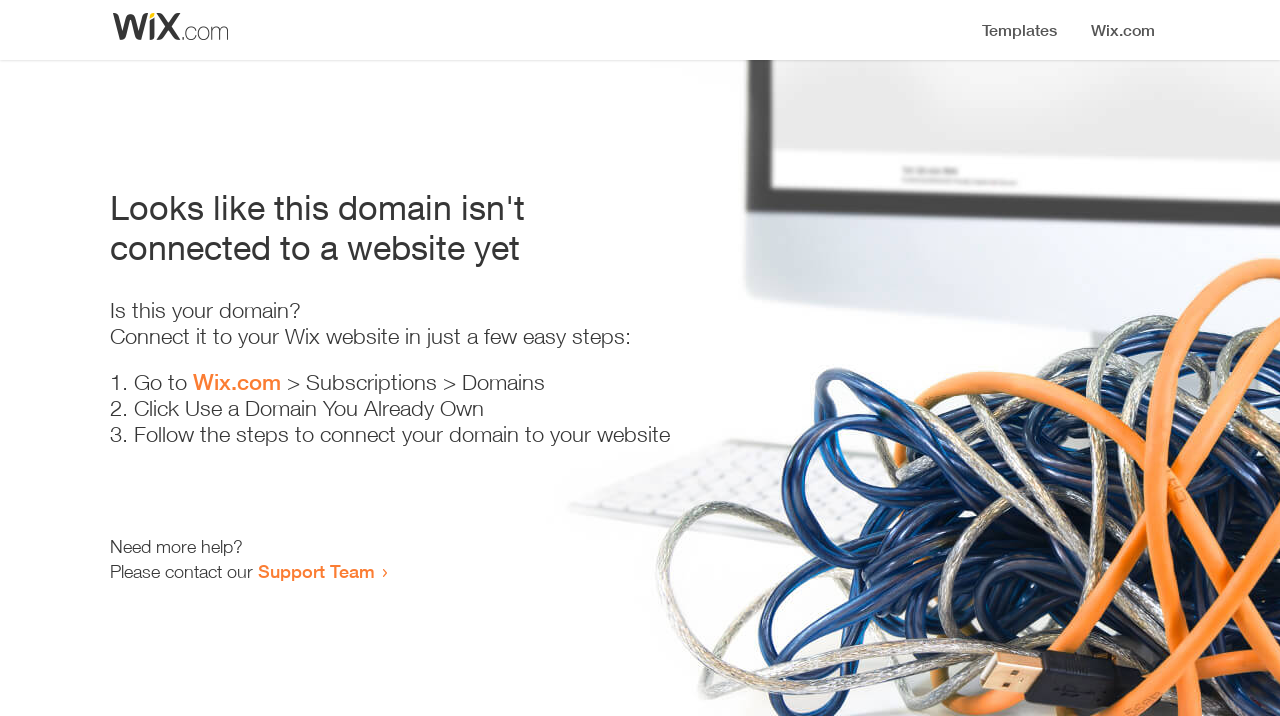Where can I get more help?
Carefully analyze the image and provide a detailed answer to the question.

The webpage provides a link to the 'Support Team' where I can get more help, as indicated by the text 'Need more help? Please contact our Support Team'.